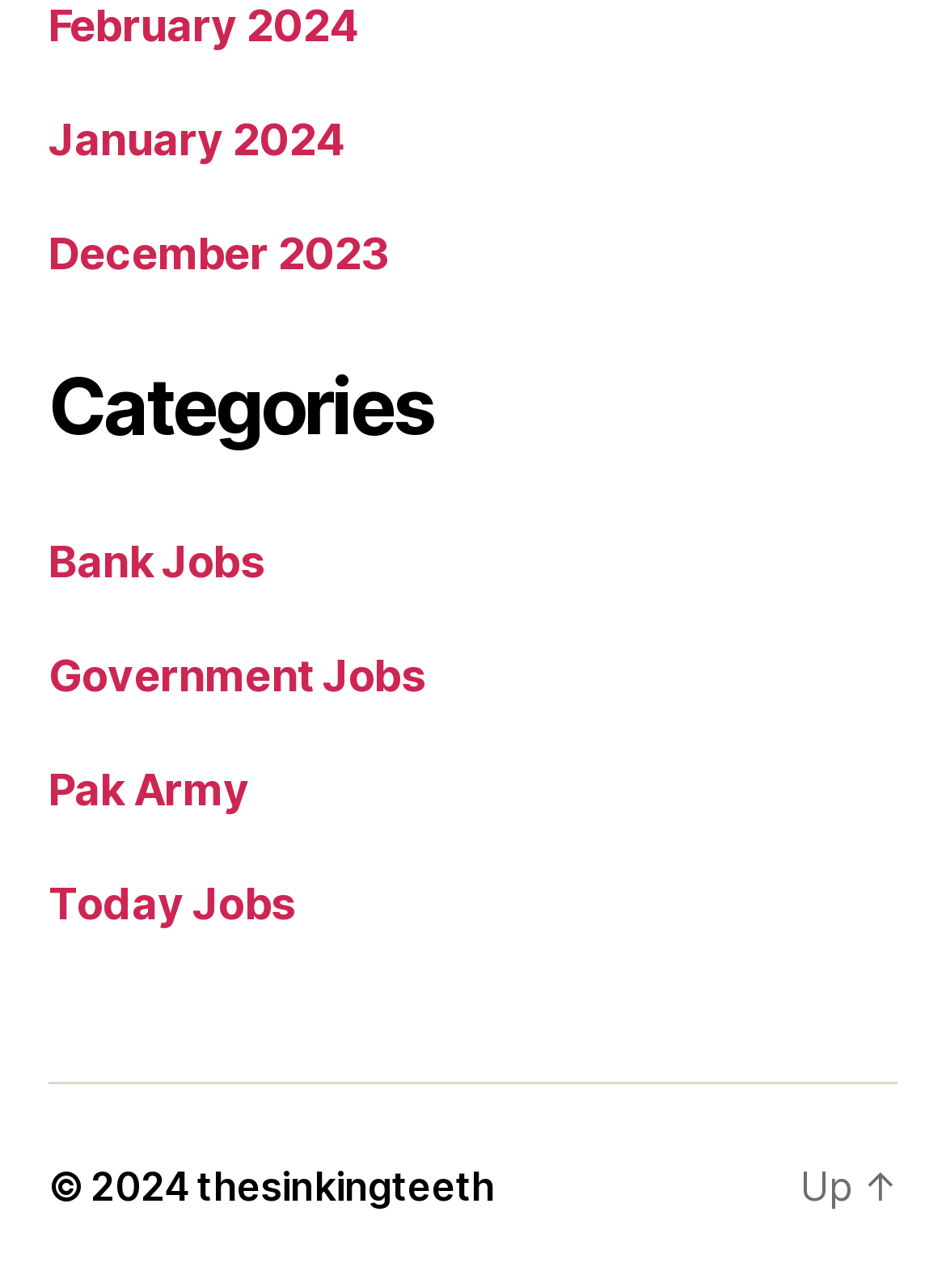Look at the image and write a detailed answer to the question: 
What is the position of the 'Up' link?

I looked at the bounding box coordinates of the 'Up' link and found that it is located at the bottom right of the page, with a y1 coordinate of 0.901 and an x2 coordinate of 0.949.